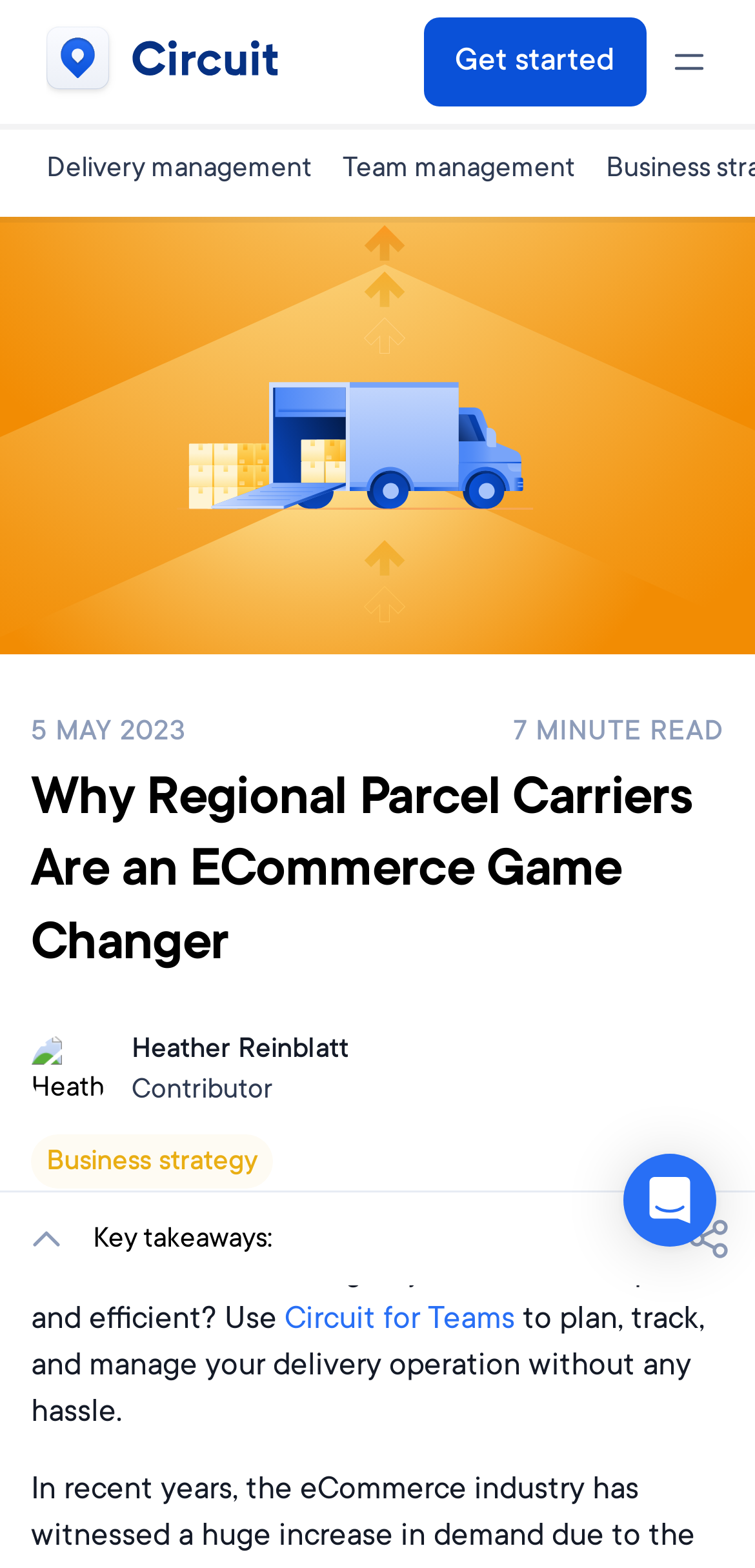Determine the bounding box coordinates of the element's region needed to click to follow the instruction: "Learn about Circuit for Teams". Provide these coordinates as four float numbers between 0 and 1, formatted as [left, top, right, bottom].

[0.377, 0.83, 0.682, 0.856]